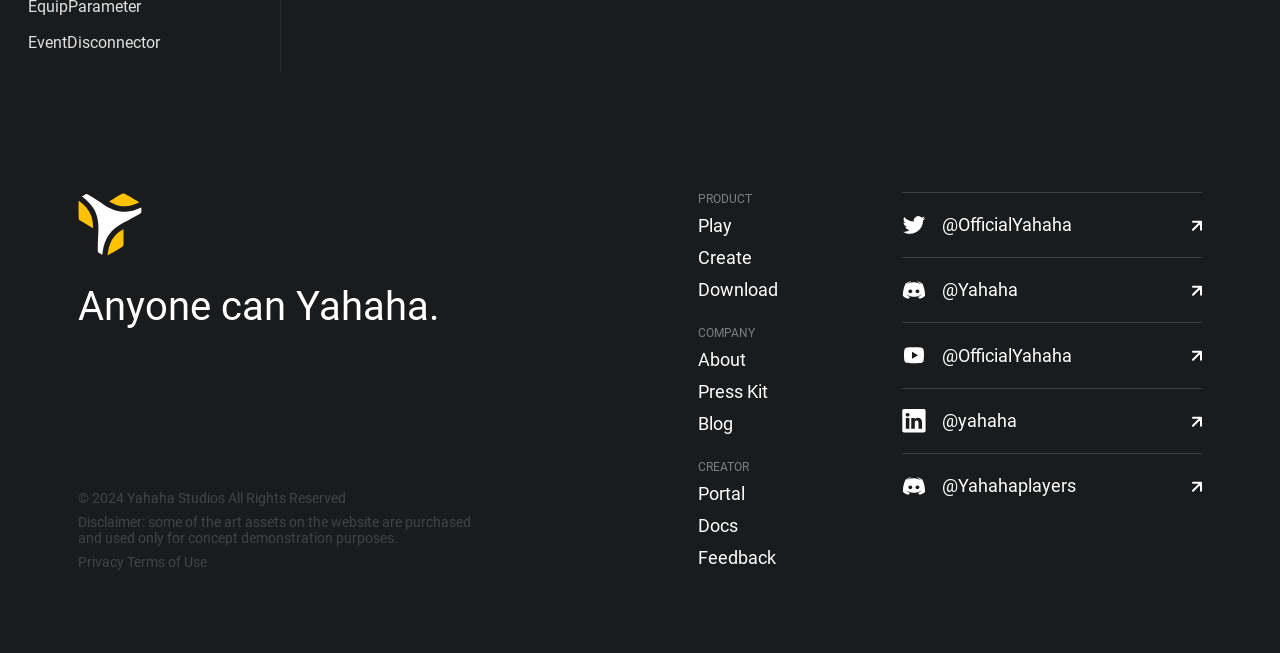Indicate the bounding box coordinates of the element that needs to be clicked to satisfy the following instruction: "View the 'Blog'". The coordinates should be four float numbers between 0 and 1, i.e., [left, top, right, bottom].

[0.545, 0.631, 0.686, 0.668]